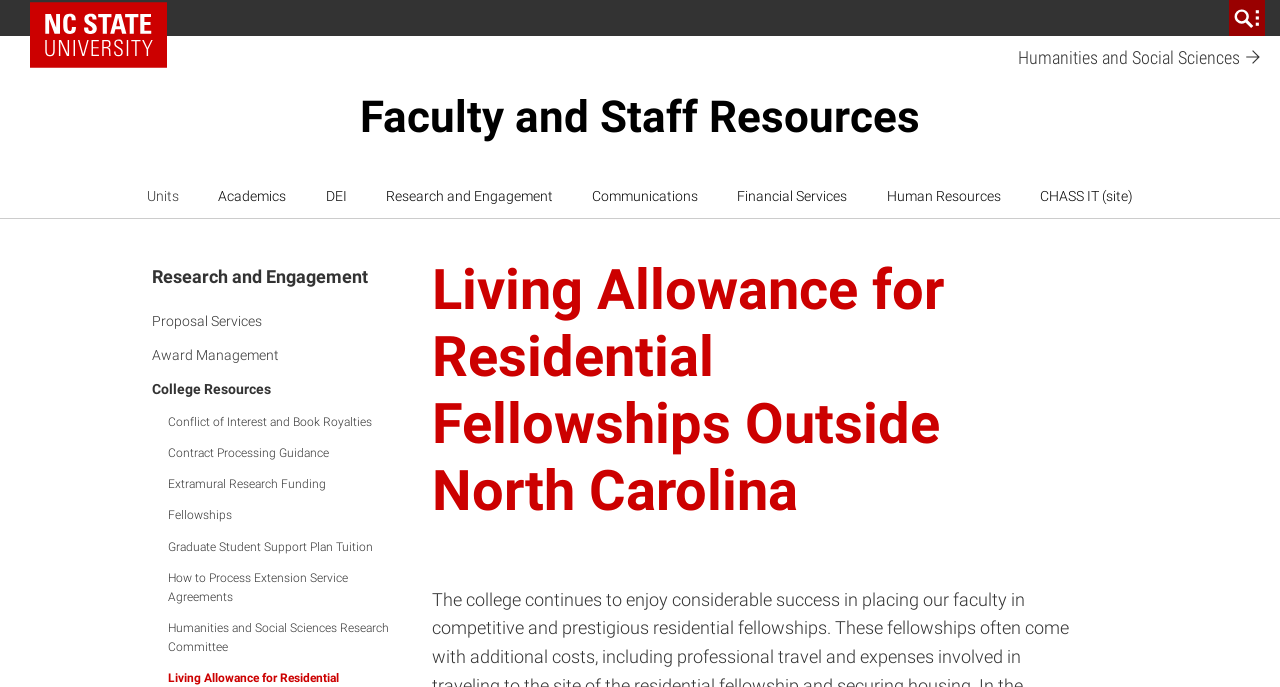Locate the bounding box coordinates of the clickable part needed for the task: "Learn about Living Allowance for Residential Fellowships Outside North Carolina".

[0.337, 0.374, 0.771, 0.765]